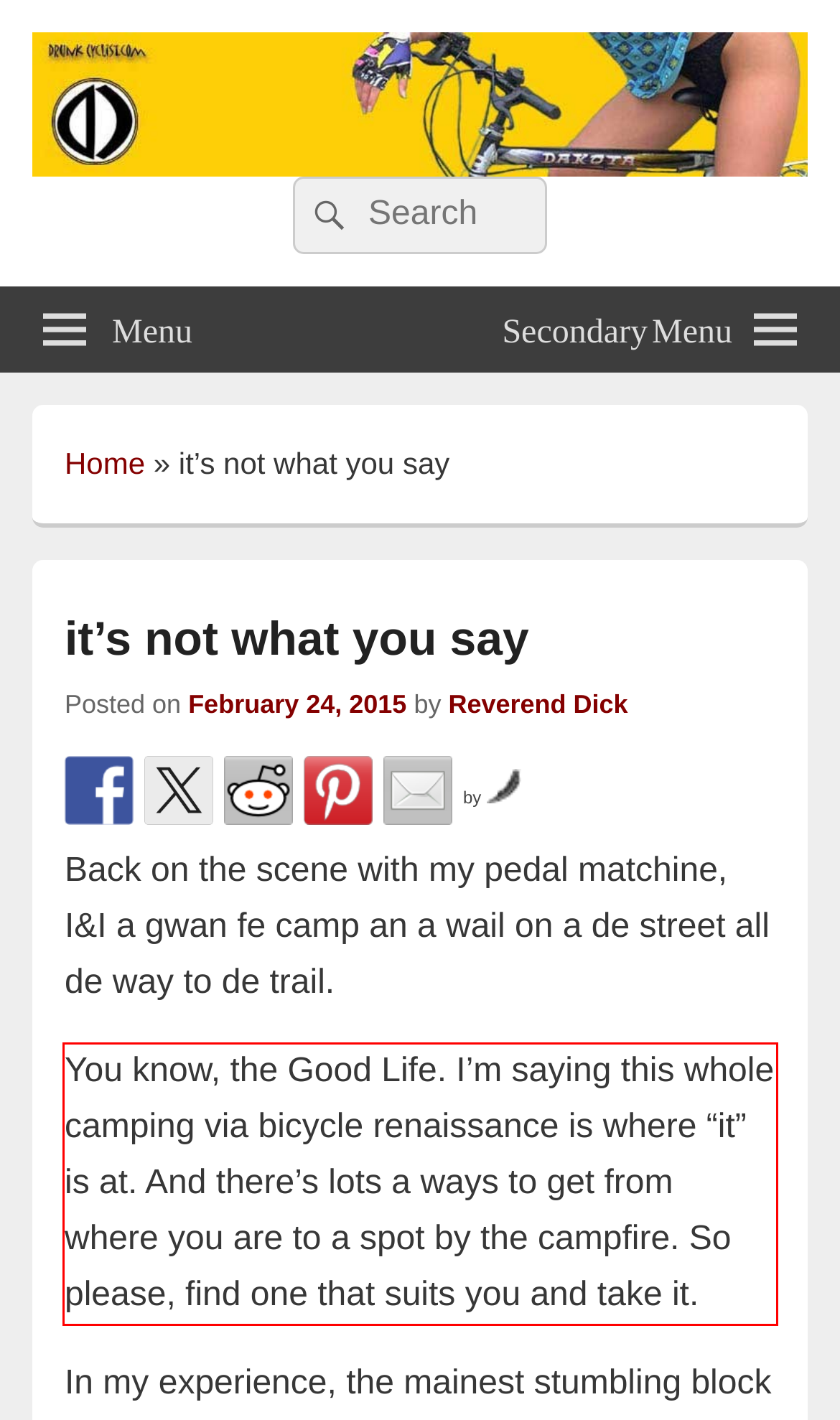You are given a screenshot of a webpage with a UI element highlighted by a red bounding box. Please perform OCR on the text content within this red bounding box.

You know, the Good Life. I’m saying this whole camping via bicycle renaissance is where “it” is at. And there’s lots a ways to get from where you are to a spot by the campfire. So please, find one that suits you and take it.